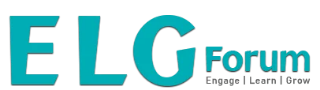Explain the image in a detailed way.

The image features the logo of the ELG Forum, prominently displayed with a modern and vibrant design. The letters "ELG" are styled in a bold turquoise color, emphasizing engagement, learning, and growth. Below the acronym, the word "Forum" is presented in a light gray, balancing the visual weight of the logo. Accompanying this text, the tagline "Engage | Learn | Grow" conveys the forum's mission, highlighting its focus on community interaction and educational development. The overall aesthetic is clean and appealing, suitable for a platform dedicated to fostering discussions and sharing knowledge.